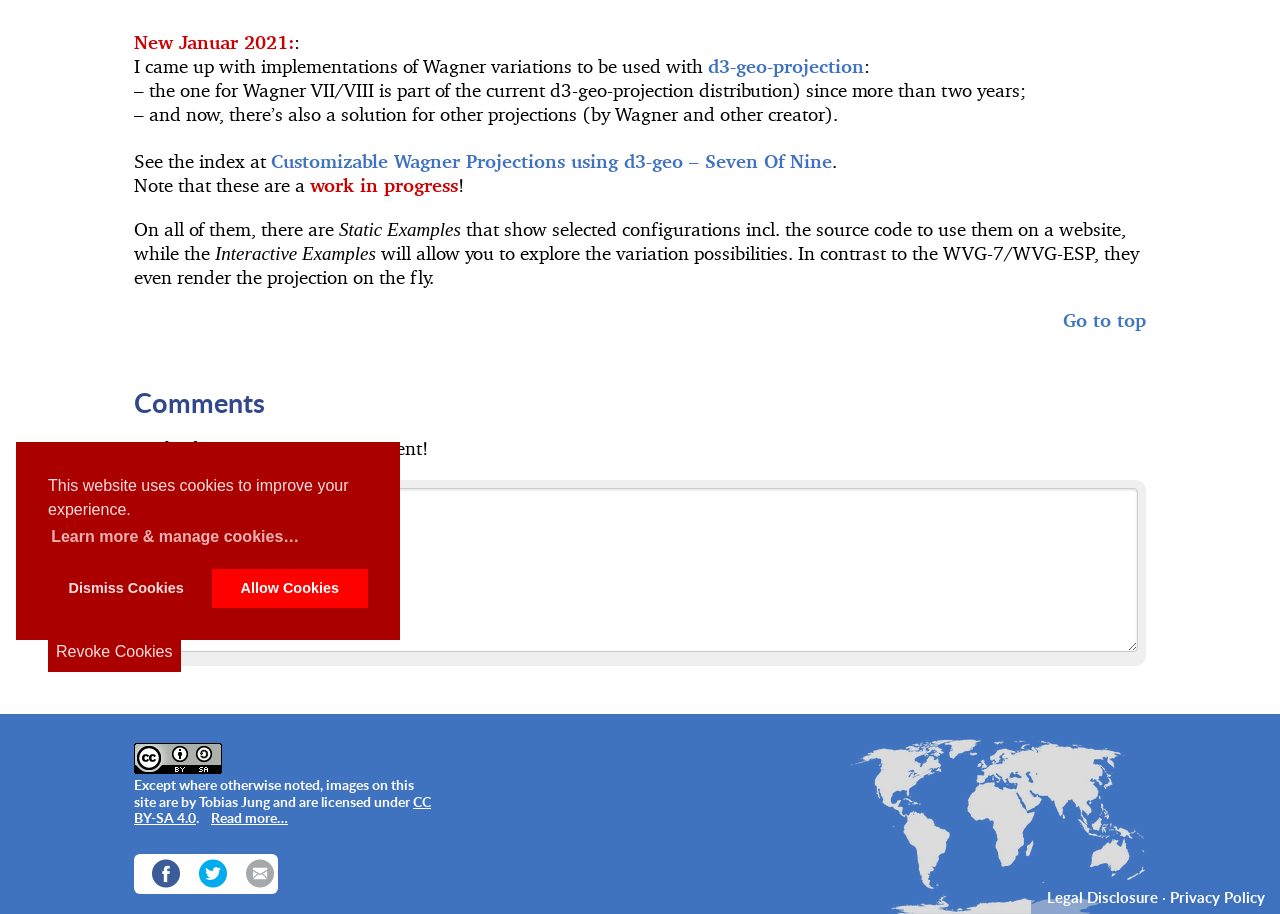Provide the bounding box coordinates of the UI element that matches the description: "name="Ifa4ec1719e9" placeholder="Write a comment…"".

[0.111, 0.534, 0.889, 0.713]